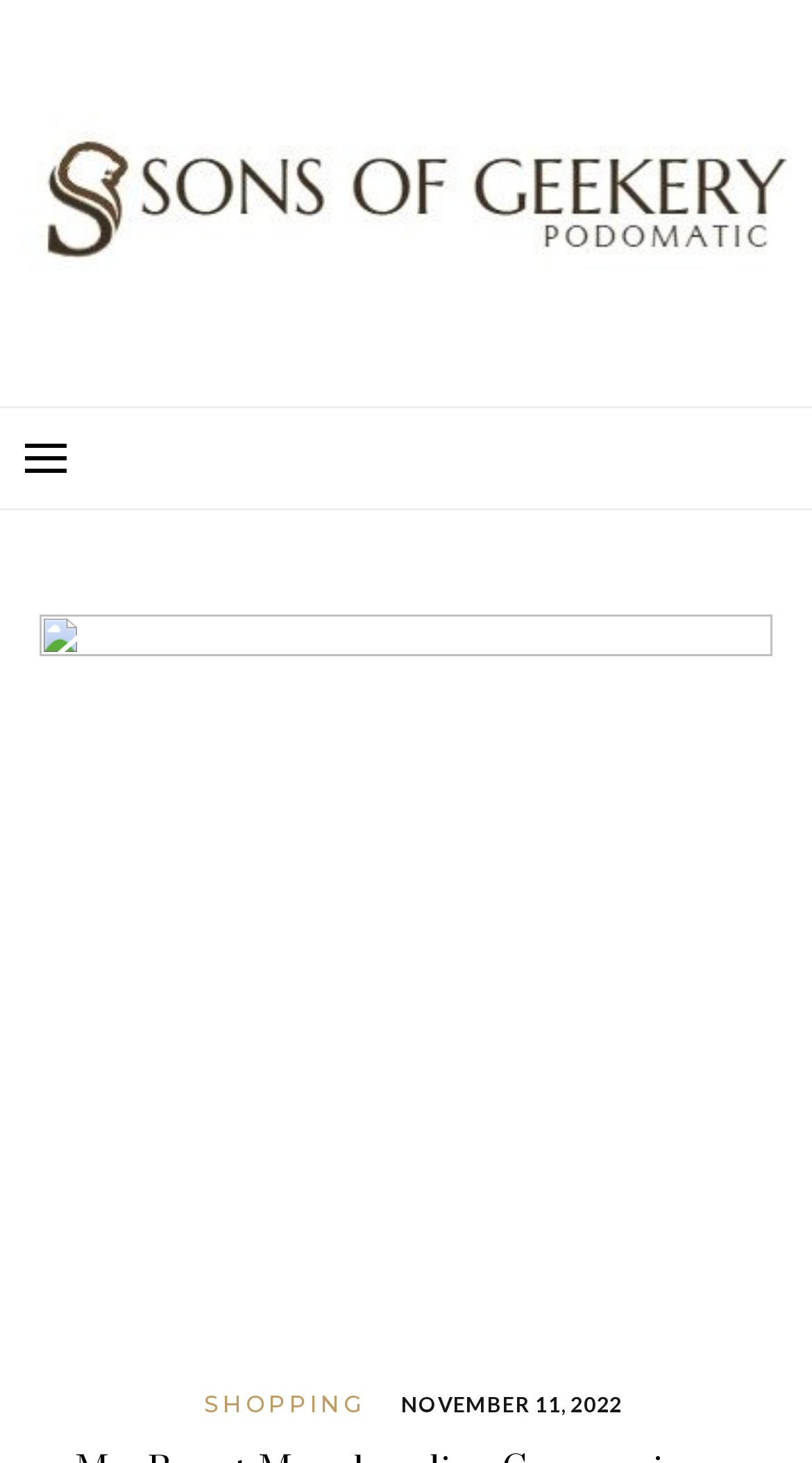Identify the main heading of the webpage and provide its text content.

SONS OF GEEKERY